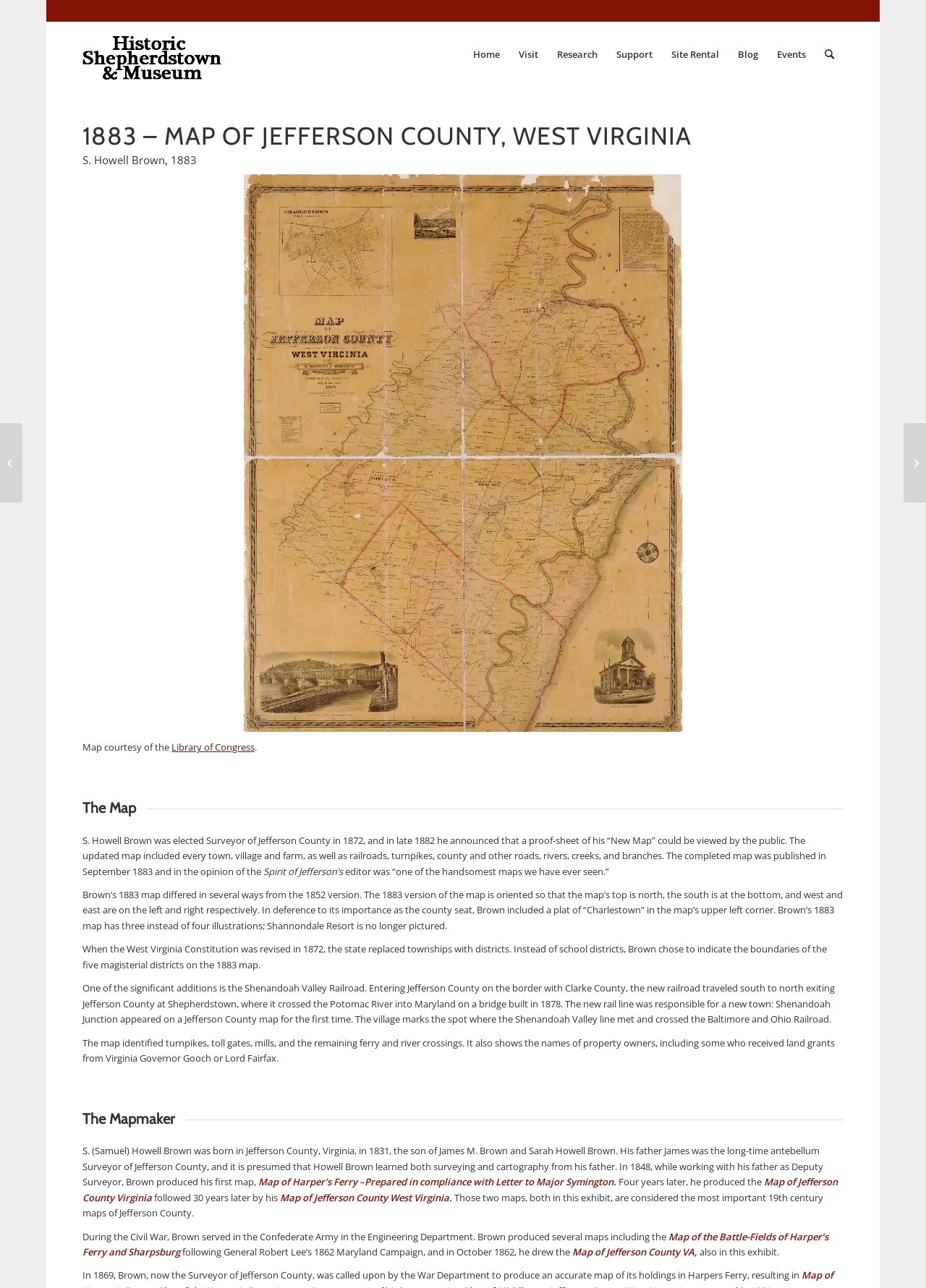Please provide the bounding box coordinates for the element that needs to be clicked to perform the following instruction: "Read about the 'Mapmaker' S. Howell Brown". The coordinates should be given as four float numbers between 0 and 1, i.e., [left, top, right, bottom].

[0.089, 0.862, 0.188, 0.875]